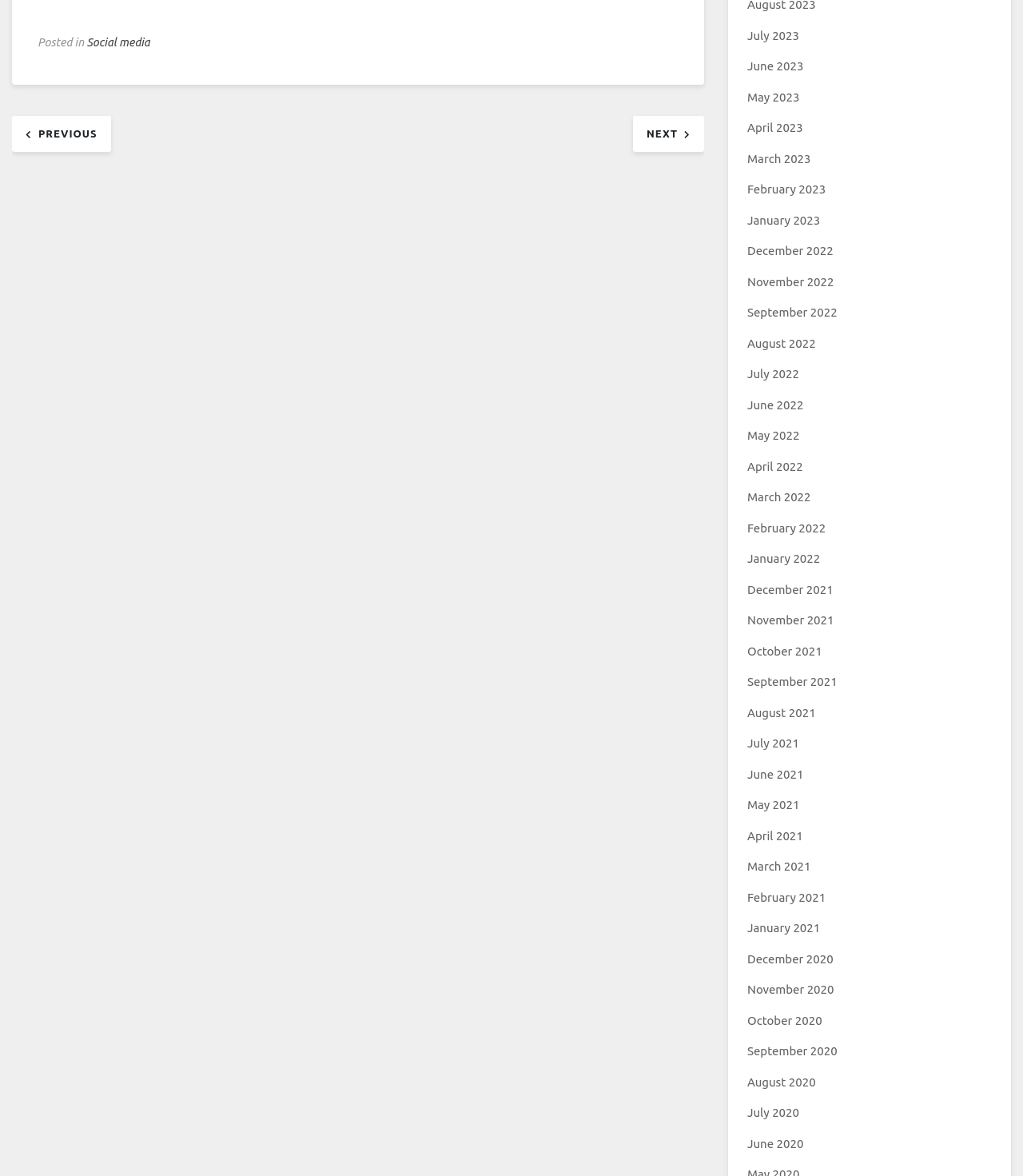What is the social media platform mentioned in the footer?
Examine the webpage screenshot and provide an in-depth answer to the question.

The footer section of the webpage contains a link to 'Social media', indicating that the social media platform is not specified, but it is likely a link to the blog's social media profile.